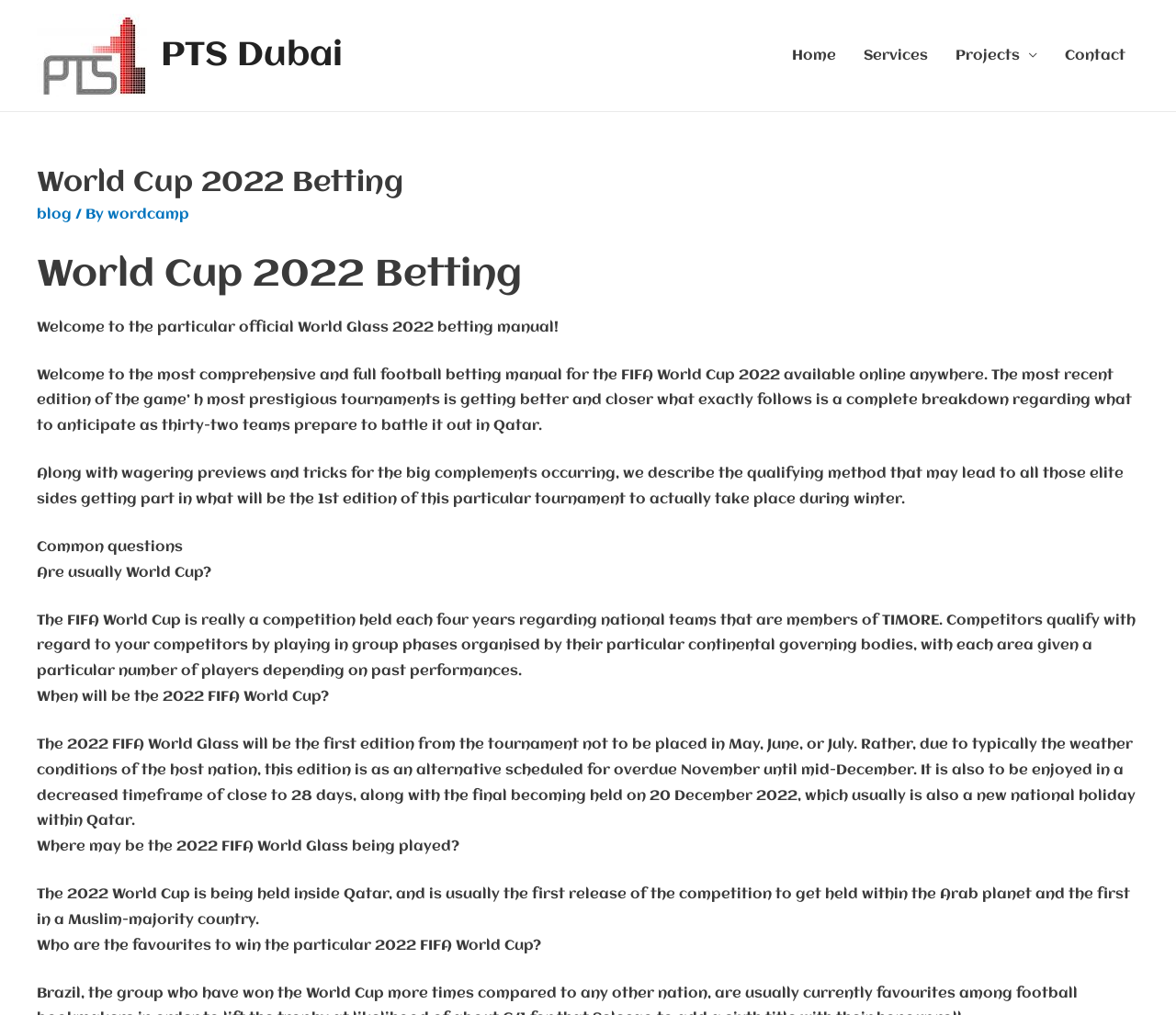When is the 2022 FIFA World Cup scheduled to take place?
Please analyze the image and answer the question with as much detail as possible.

The answer can be found in the paragraph that describes the schedule of the 2022 FIFA World Cup, which states that it will take place from late November to mid-December.